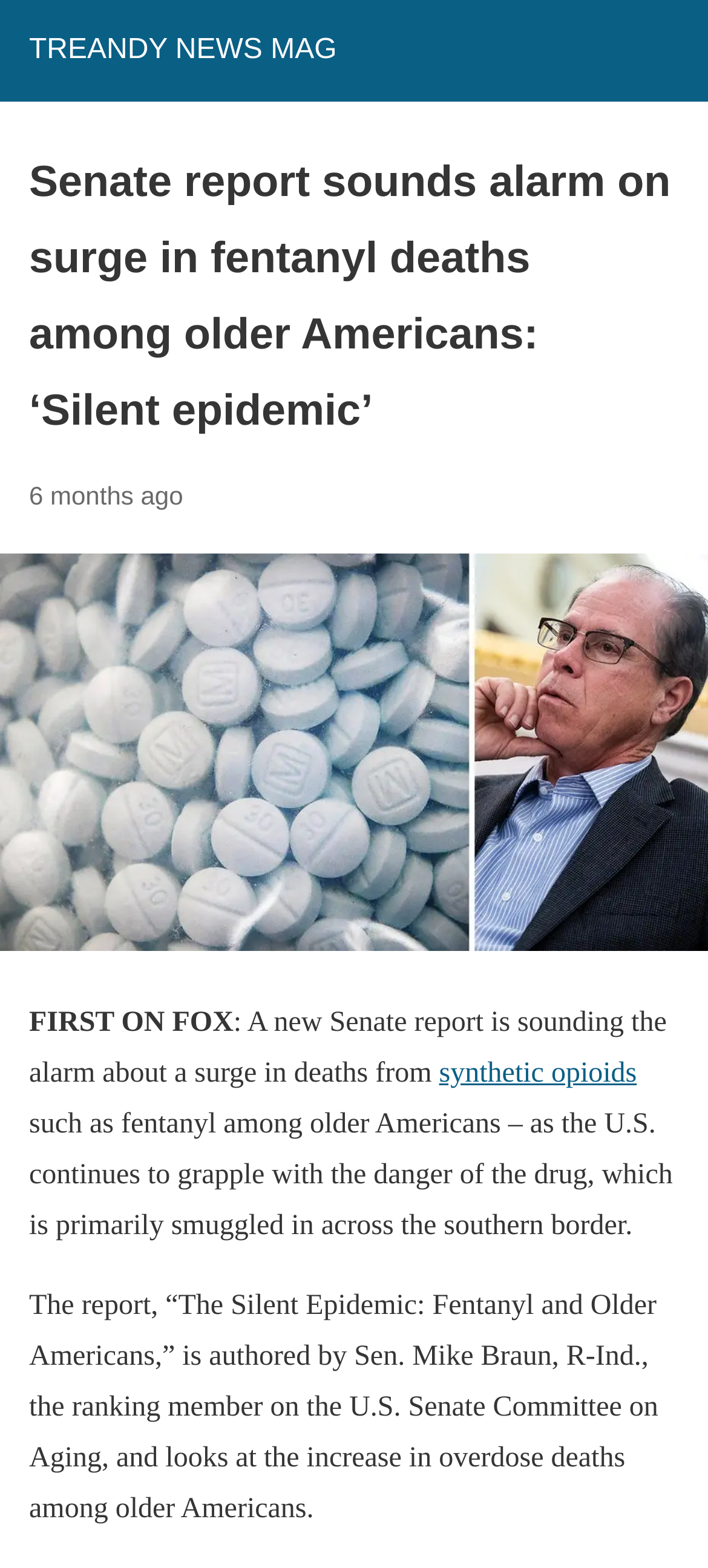Offer a meticulous description of the webpage's structure and content.

The webpage appears to be a news article from TREANDY NEWS MAG. At the top, there is a header section with a link to the news magazine's title. Below the header, there is a main heading that reads "Senate report sounds alarm on surge in fentanyl deaths among older Americans: ‘Silent epidemic’". To the right of the heading, there is a timestamp indicating that the article was published 6 months ago.

Below the header section, there is a large figure or image that spans the entire width of the page. Above the figure, there is a label "FIRST ON FOX" followed by a brief summary of the article, which discusses a Senate report on the surge in deaths from synthetic opioids such as fentanyl among older Americans.

The article's main content is divided into paragraphs of text. The first paragraph describes the report's findings on the danger of fentanyl and its smuggling across the southern border. The second paragraph provides more details about the report, including its title and author, Senator Mike Braun.

There are a total of 2 links on the page, one to the news magazine's title and another to the term "synthetic opioids". There are no other UI elements such as buttons, forms, or icons on the page.